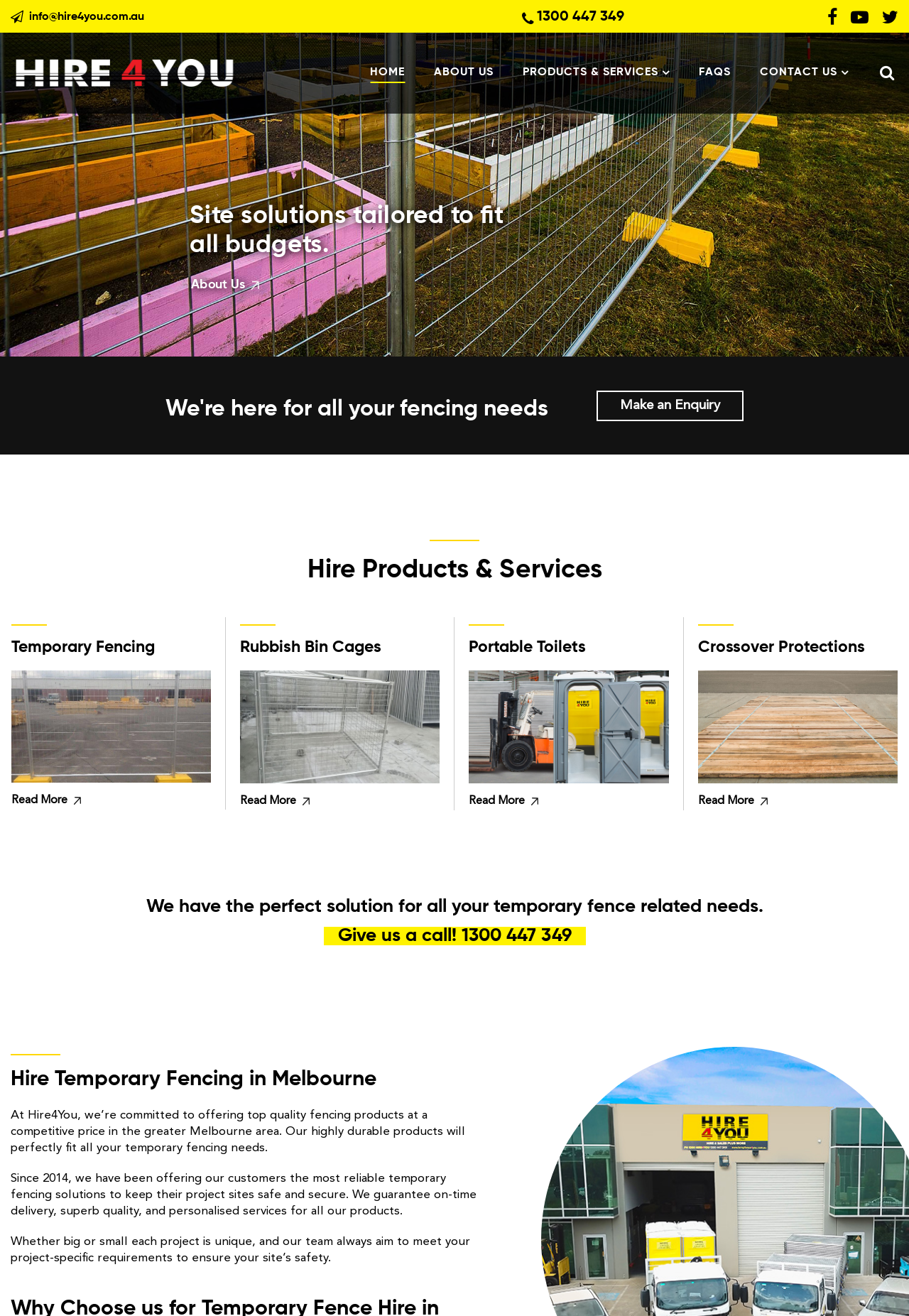For the following element description, predict the bounding box coordinates in the format (top-left x, top-left y, bottom-right x, bottom-right y). All values should be floating point numbers between 0 and 1. Description: About Us

[0.462, 0.042, 0.559, 0.069]